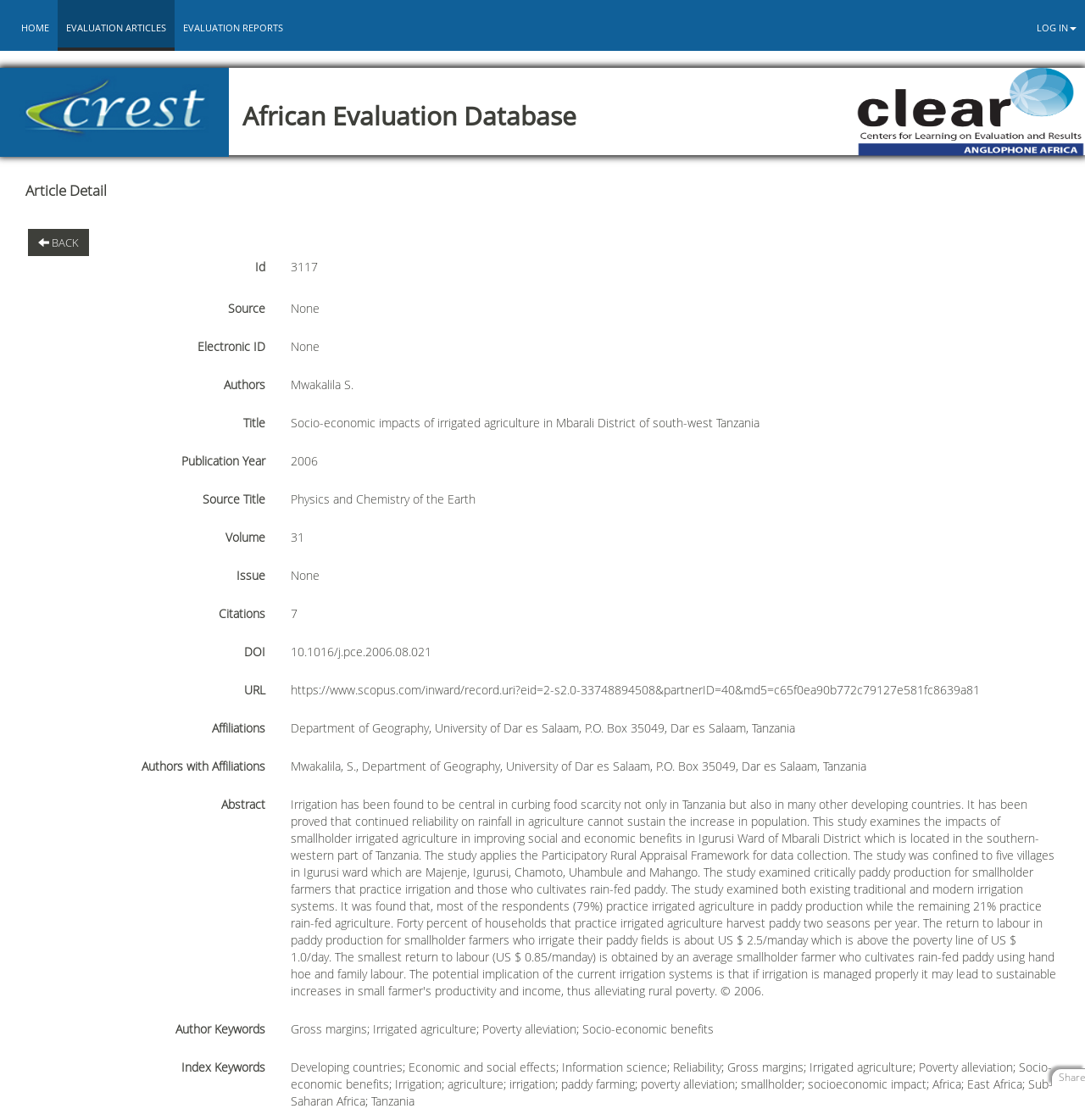Locate the bounding box of the user interface element based on this description: "Back".

[0.026, 0.204, 0.082, 0.229]